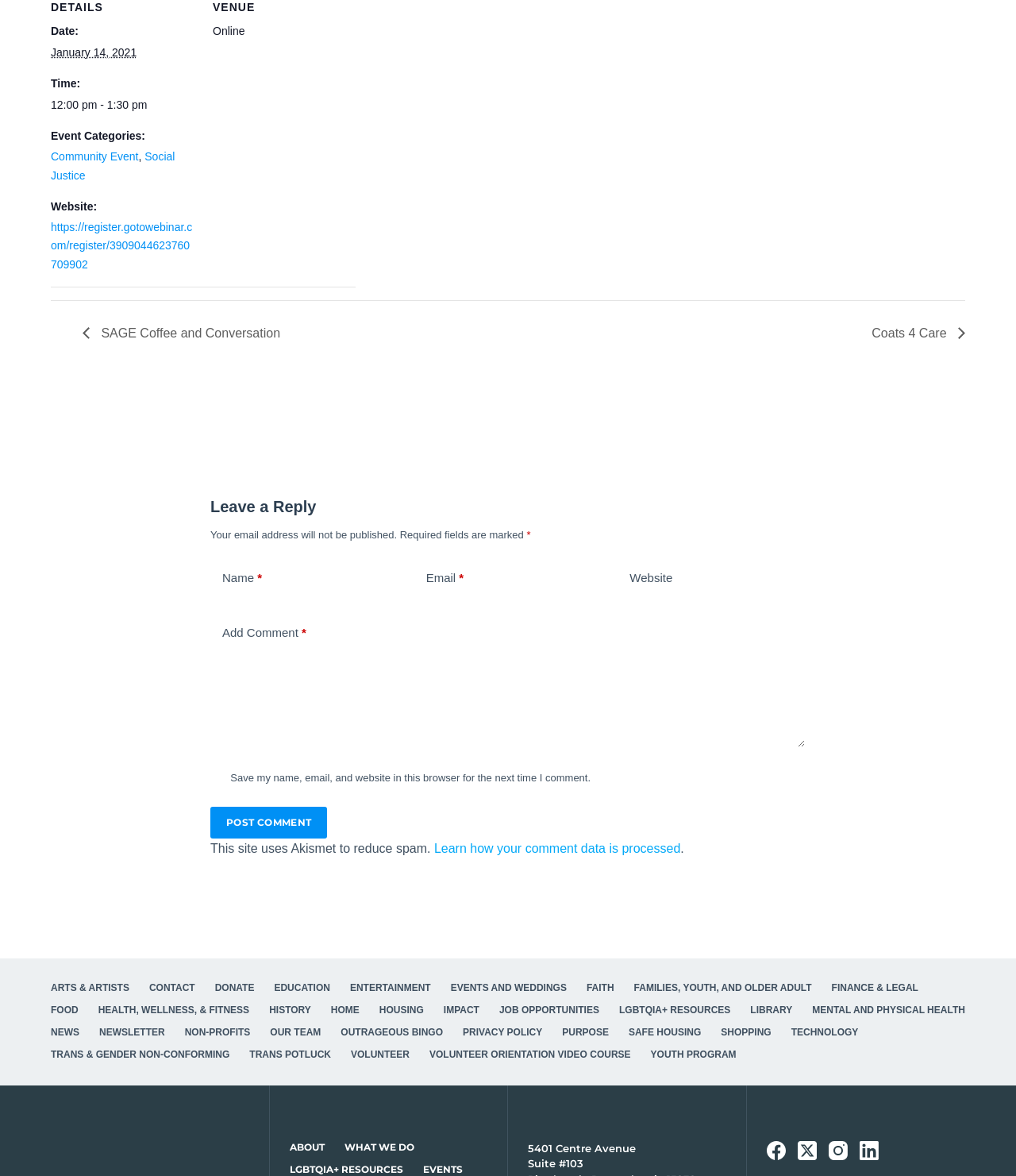Utilize the details in the image to thoroughly answer the following question: What is the date of the event?

I found the date of the event by looking at the 'Date:' field in the description list, which is located at the top of the webpage. The date is specified as '2021-01-14' in the abbr element, and the static text 'January 14, 2021' is provided as a description.